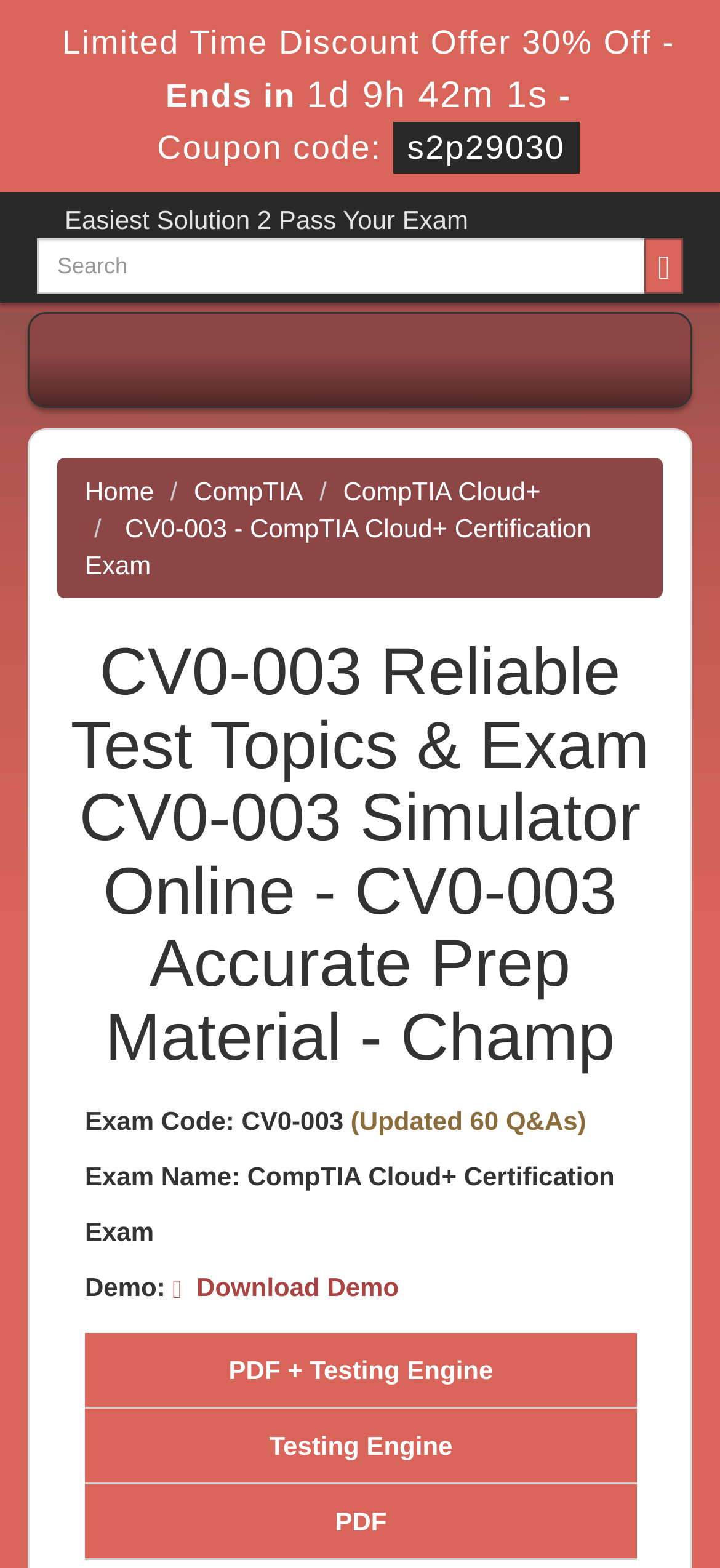Create a detailed summary of the webpage's content and design.

The webpage appears to be a certification exam preparation website, specifically for the CompTIA Cloud+ Certification Exam with the code CV0-003. 

At the top of the page, there is a limited-time discount offer with a countdown timer, taking up most of the width. Below this, there is a heading stating "Easiest Solution 2 Pass Your Exam". 

On the left side, there is a search box with a required field and a search button with a magnifying glass icon. 

The main navigation menu is located above the search box, consisting of four links: "Home", "CompTIA", "CompTIA Cloud+", and an empty link. 

The main content area has a heading that matches the title of the webpage, "CV0-003 Reliable Test Topics & Exam CV0-003 Simulator Online - CV0-003 Accurate Prep Material - Champ". 

Below this heading, there are several lines of text providing details about the exam, including the exam code, name, and an updated question count. There is also a "Demo" section with a download link. 

At the bottom of the page, there is a section highlighting the availability of a PDF and testing engine.